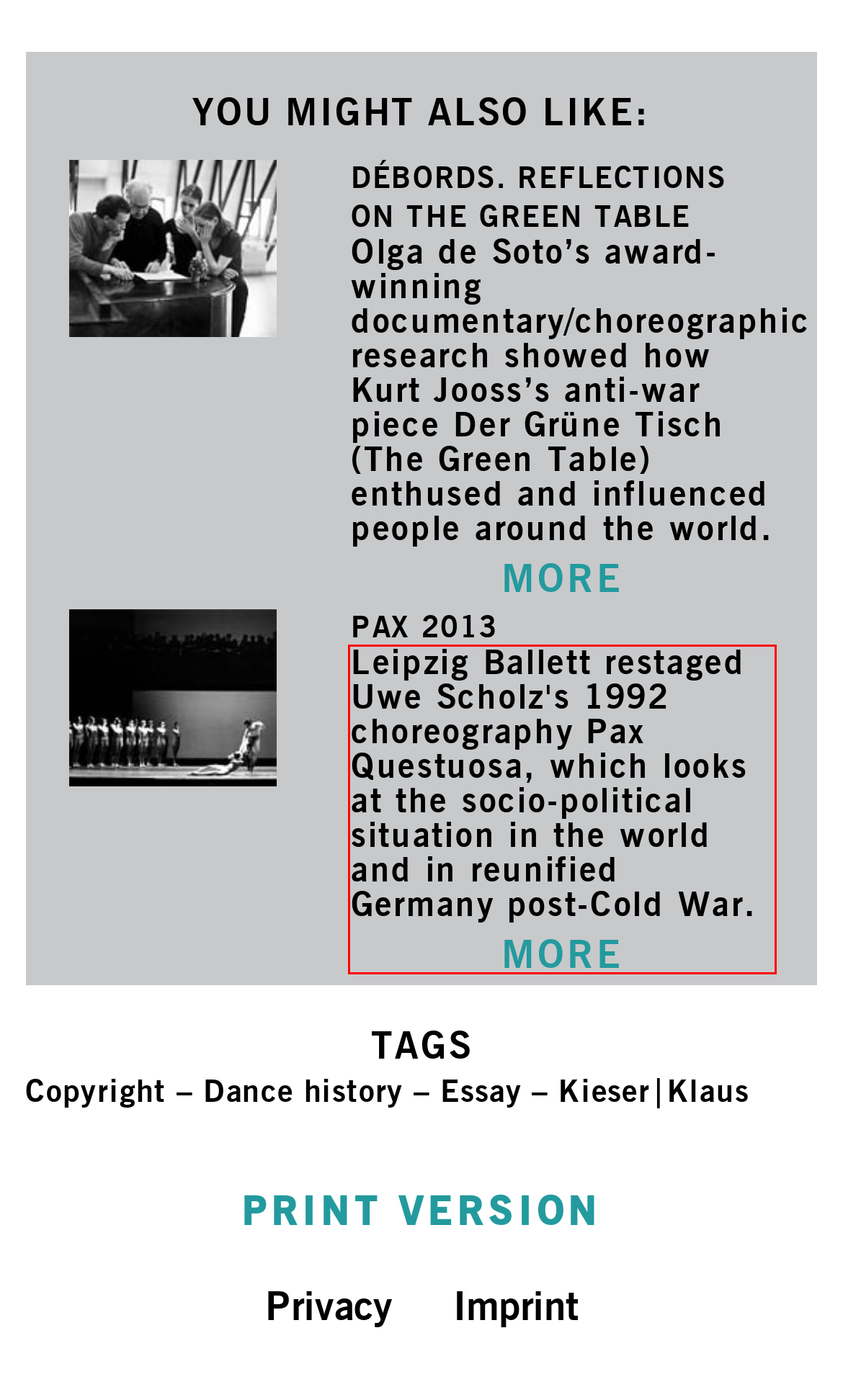Please perform OCR on the text within the red rectangle in the webpage screenshot and return the text content.

Leipzig Ballett restaged Uwe Scholz's 1992 choreography Pax Questuosa, which looks at the socio-political situation in the world and in reunified Germany post-Cold War. MORE